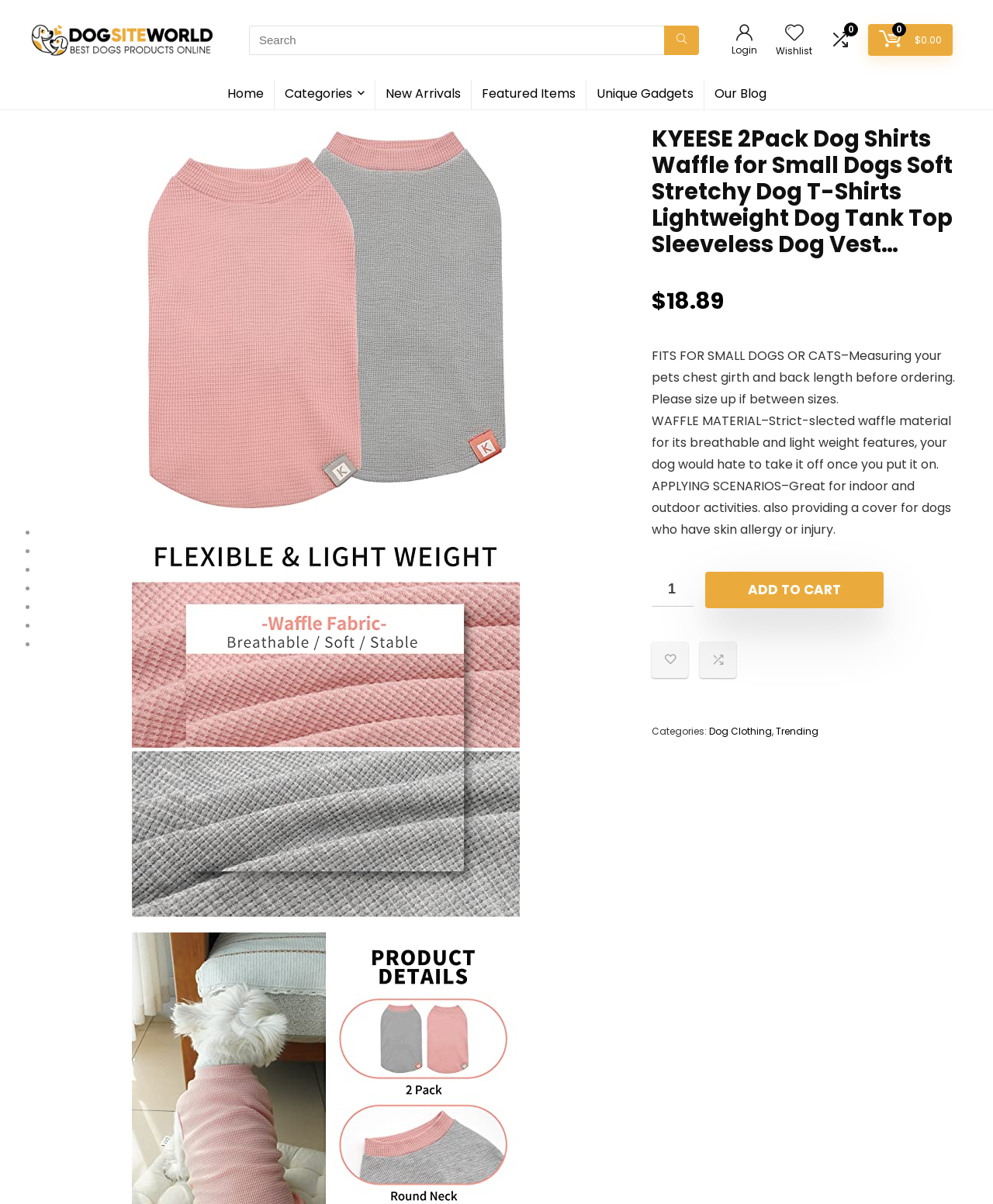Answer the following in one word or a short phrase: 
What is the purpose of the dog shirt?

For indoor and outdoor activities